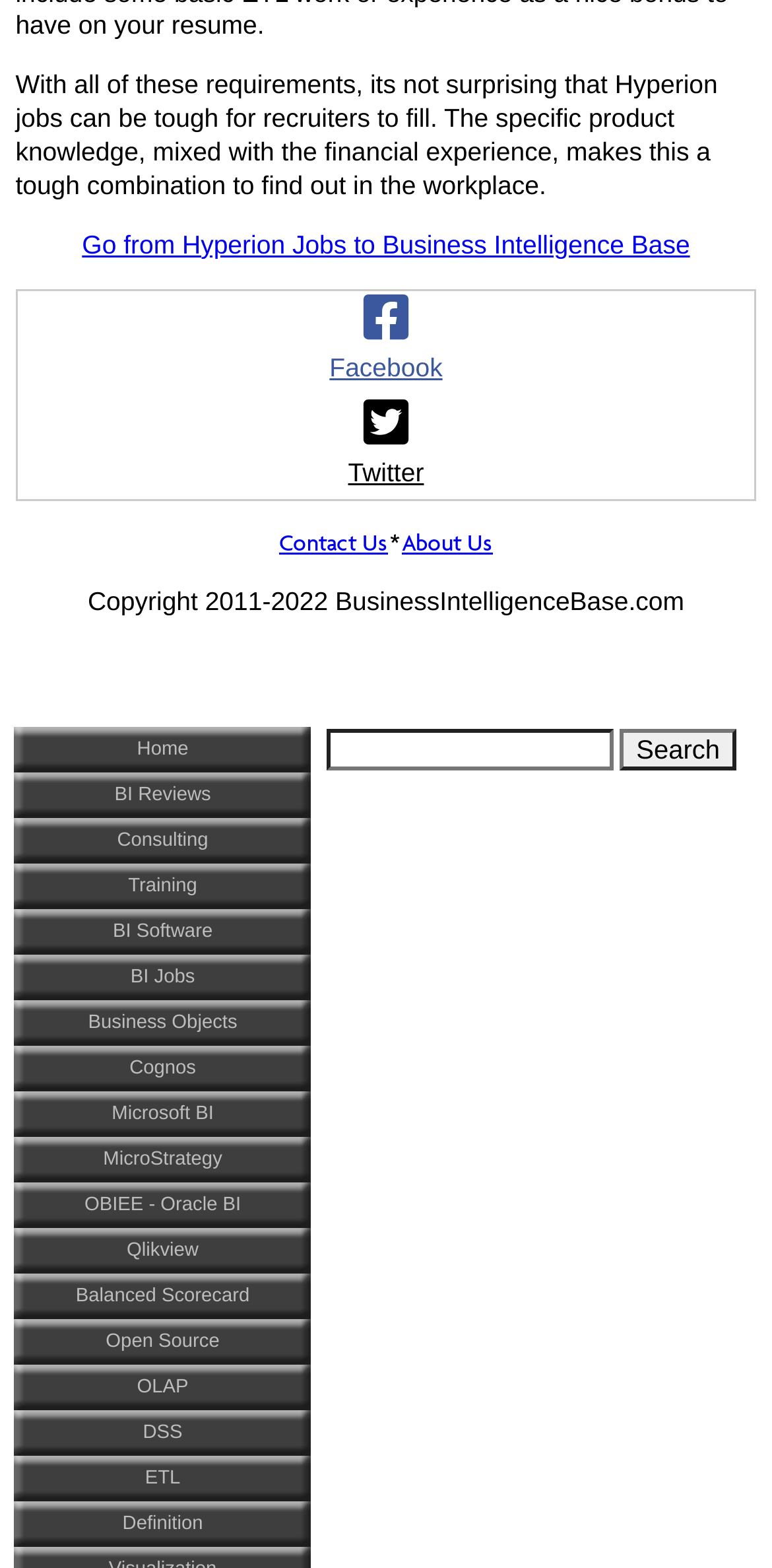Answer the question using only a single word or phrase: 
How many links are present in the main navigation menu?

11